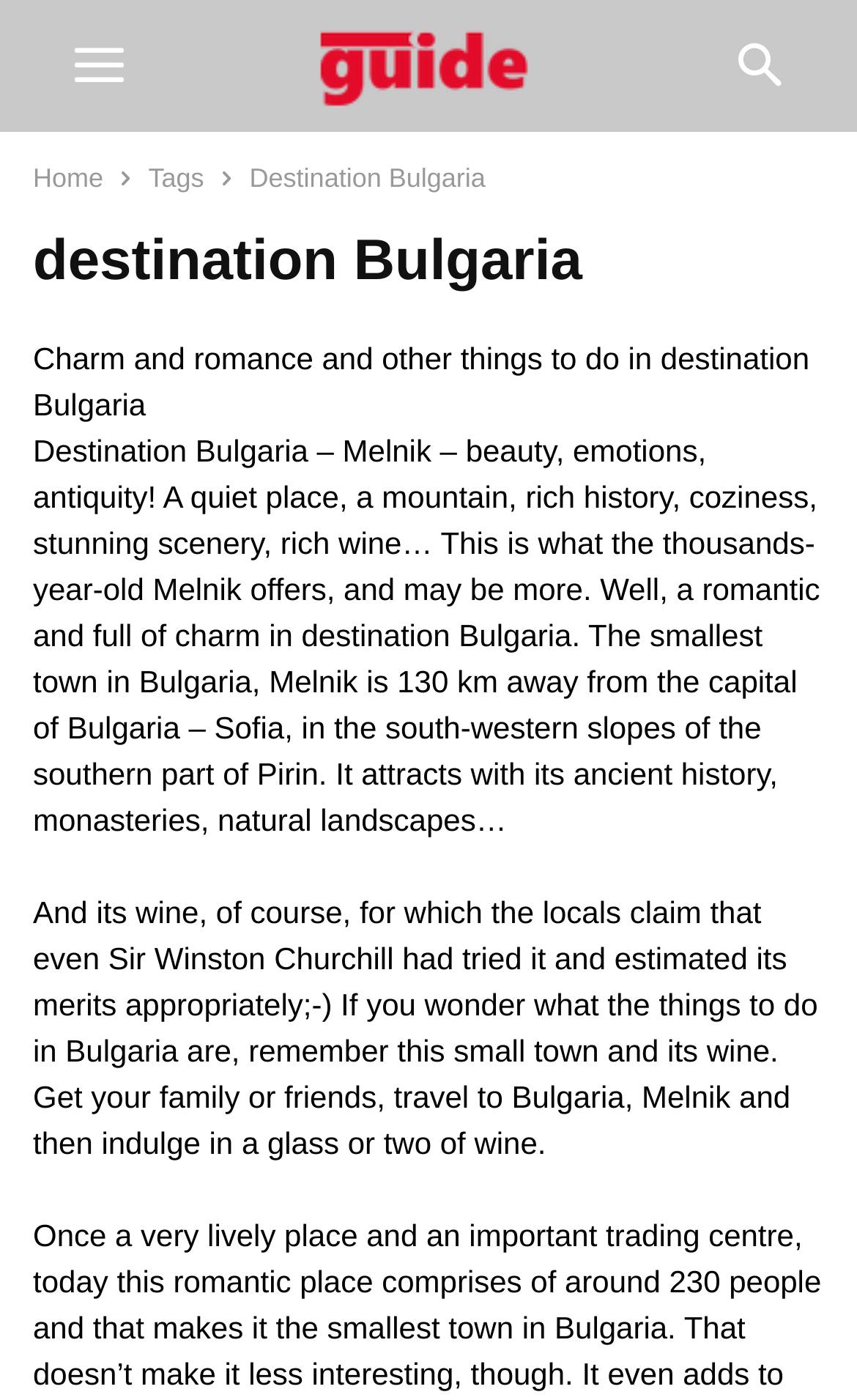What is the smallest town in Bulgaria?
Please ensure your answer to the question is detailed and covers all necessary aspects.

According to the static text on the webpage, Melnik is described as 'the smallest town in Bulgaria', which is 130 km away from the capital of Bulgaria – Sofia.